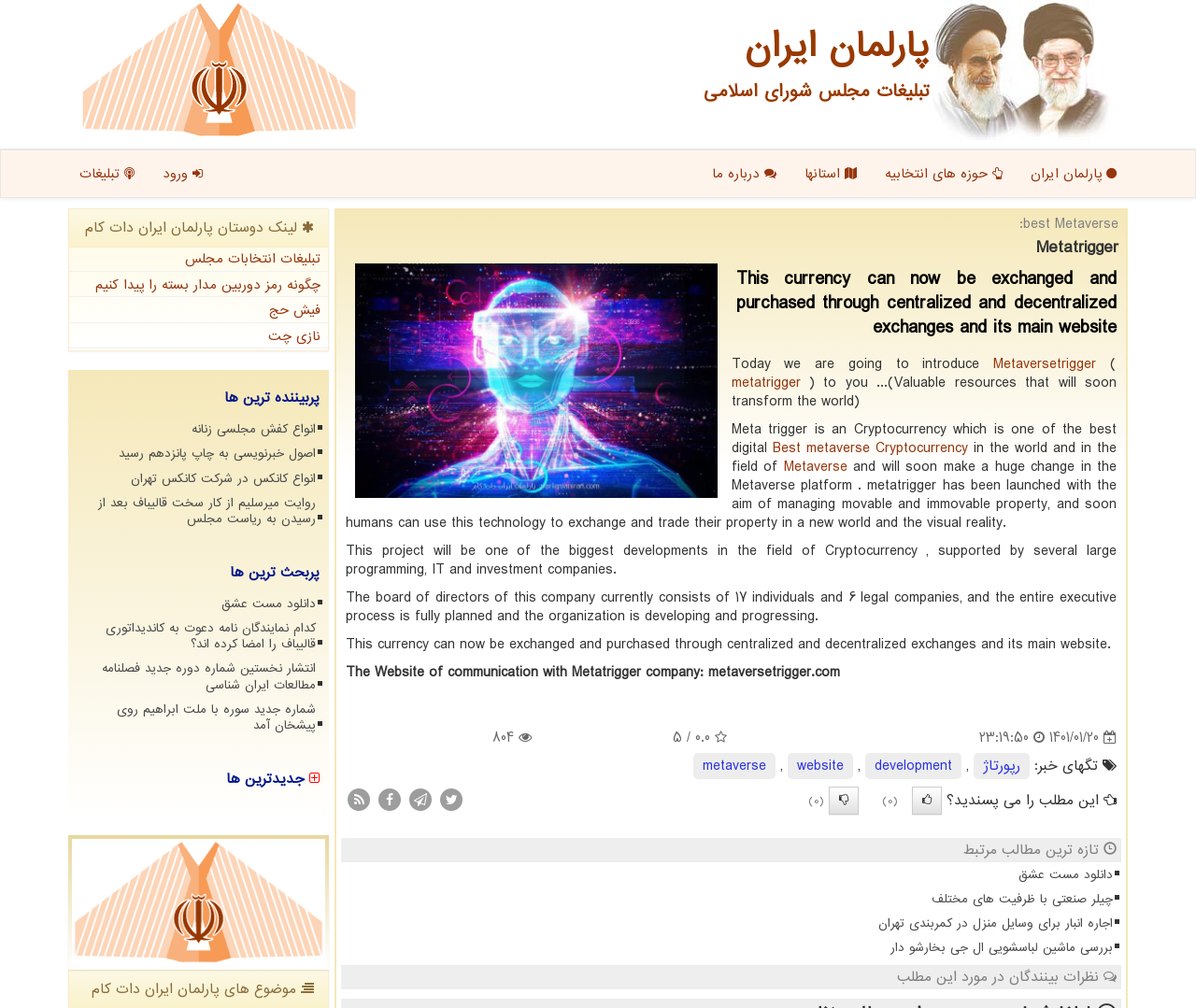What is the name of the cryptocurrency introduced on this webpage?
Provide a thorough and detailed answer to the question.

The webpage introduces a cryptocurrency called Metatrigger, which is mentioned in the text as 'Meta trigger is an Cryptocurrency which is one of the best digital'.